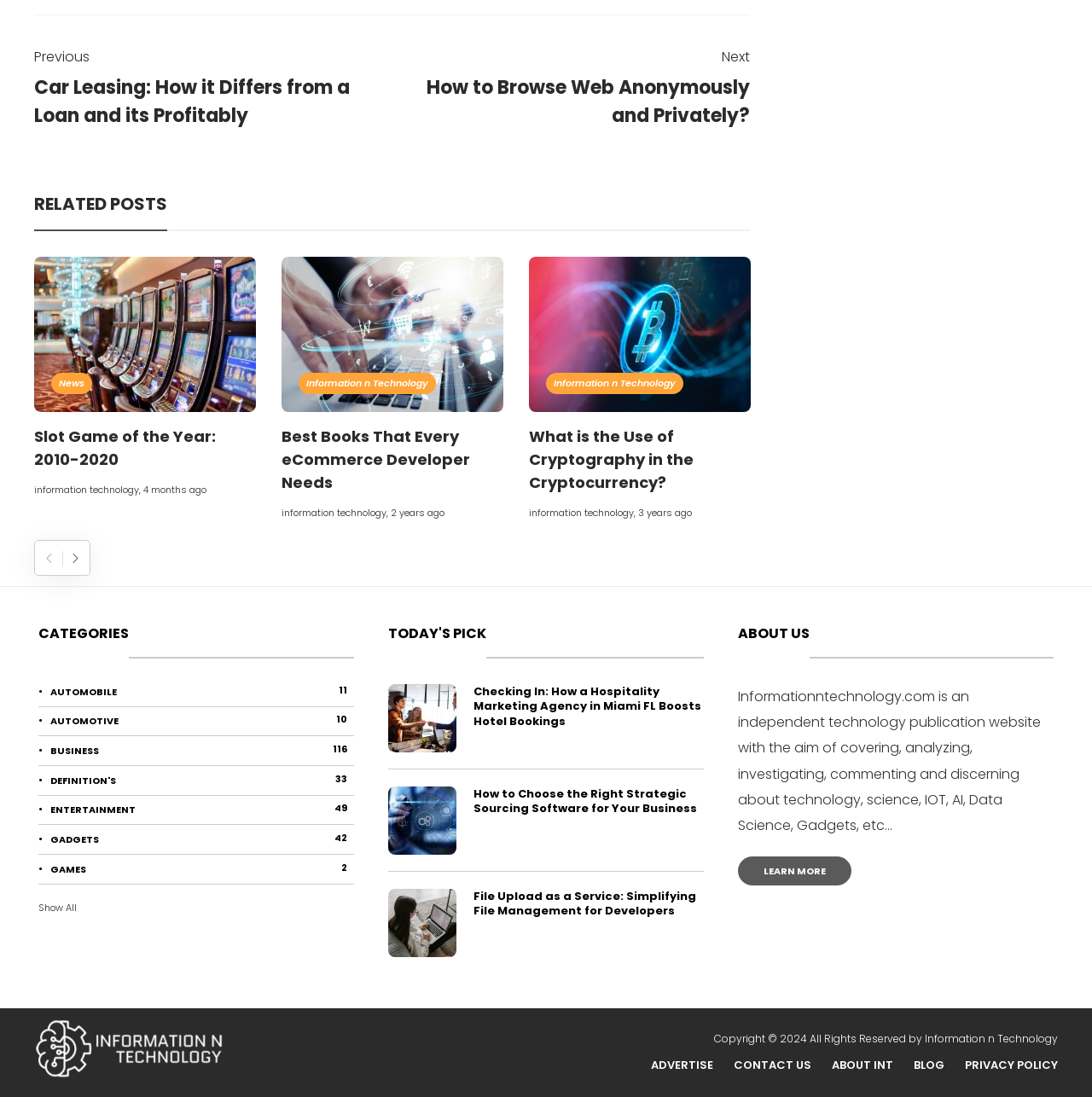Locate the UI element described by parent_node: Information n Technology and provide its bounding box coordinates. Use the format (top-left x, top-left y, bottom-right x, bottom-right y) with all values as floating point numbers between 0 and 1.

[0.484, 0.234, 0.688, 0.375]